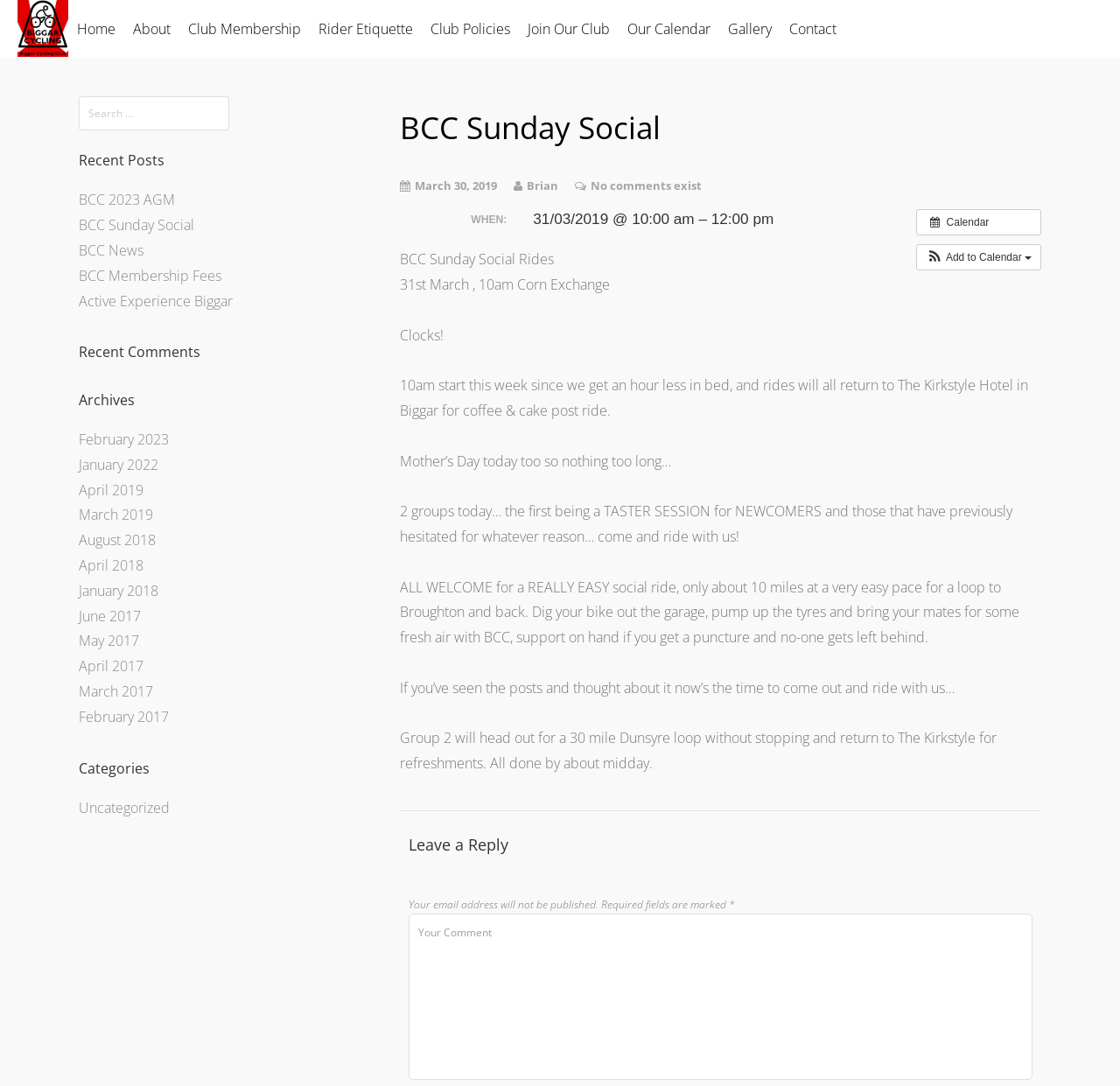Pinpoint the bounding box coordinates for the area that should be clicked to perform the following instruction: "Search for something".

[0.07, 0.089, 0.205, 0.12]